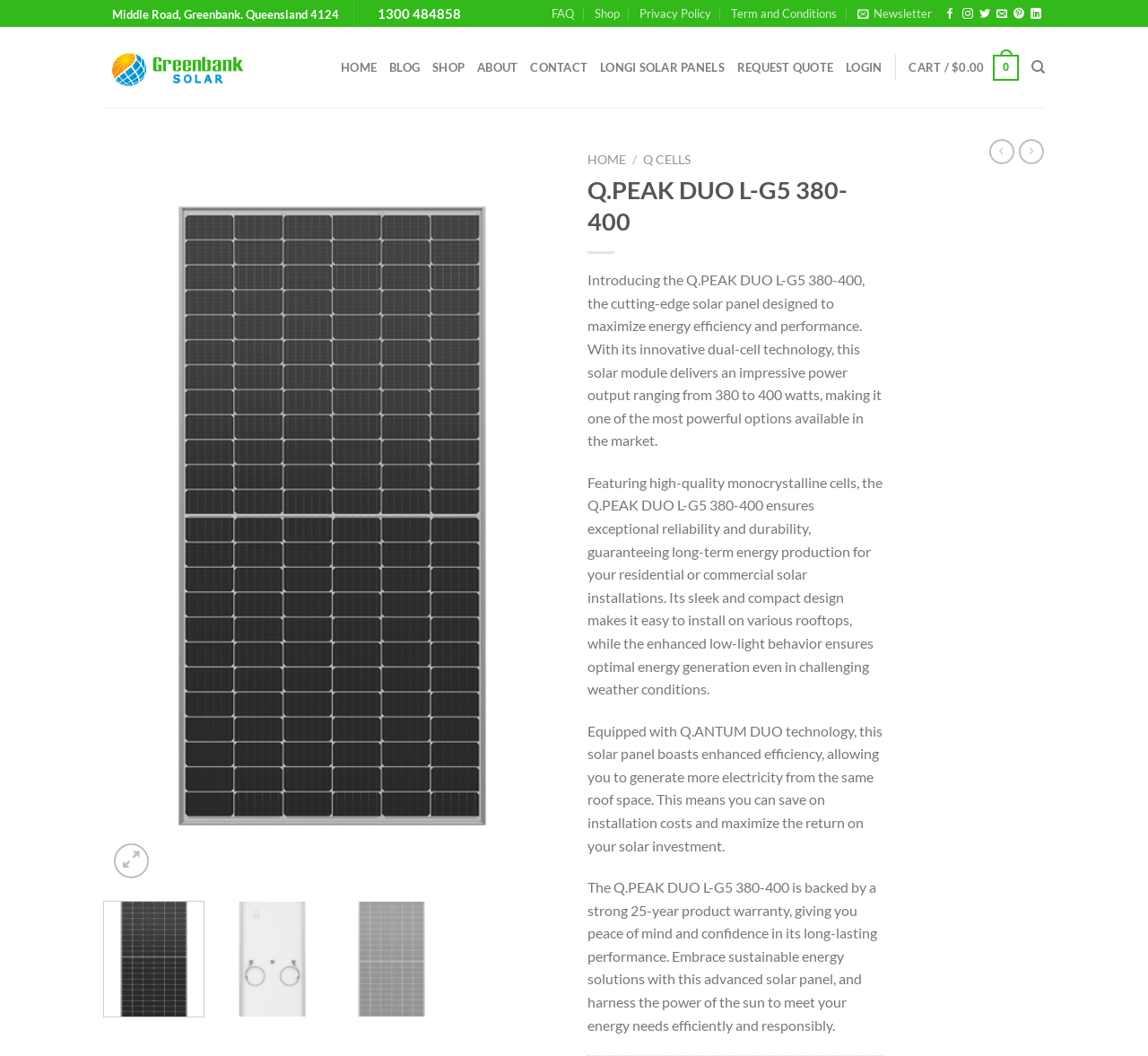Offer an extensive depiction of the webpage and its key elements.

The webpage is about the Q.PEAK DUO L-G5 380-400 solar panel, a cutting-edge product designed to maximize energy efficiency and performance. At the top, there are several links to different sections of the website, including "Middle Road, Greenbank. Queensland 4124", "FAQ", "Shop", and social media links. Below these links, there is a logo of GreenBank Solar, accompanied by a navigation menu with links to "HOME", "BLOG", "SHOP", "ABOUT", "CONTACT", and other pages.

The main content of the page is focused on the Q.PEAK DUO L-G5 380-400 solar panel. There is a large image of the product, accompanied by a detailed description of its features and benefits. The text explains that the solar panel is designed to maximize energy efficiency and performance, with an impressive power output ranging from 380 to 400 watts. It also highlights the product's high-quality monocrystalline cells, sleek and compact design, and enhanced low-light behavior.

Below the product description, there are several buttons and links, including "Add to Wishlist", "Previous", and "Next". There is also a section with four paragraphs of text, providing more information about the product's features, such as its Q.ANTUM DUO technology, 25-year product warranty, and benefits of using sustainable energy solutions.

At the bottom of the page, there are more links to different sections of the website, including "HOME", "Q CELLS", and social media links. There are also several icons, including a search icon and a cart icon with a price of $0.00.